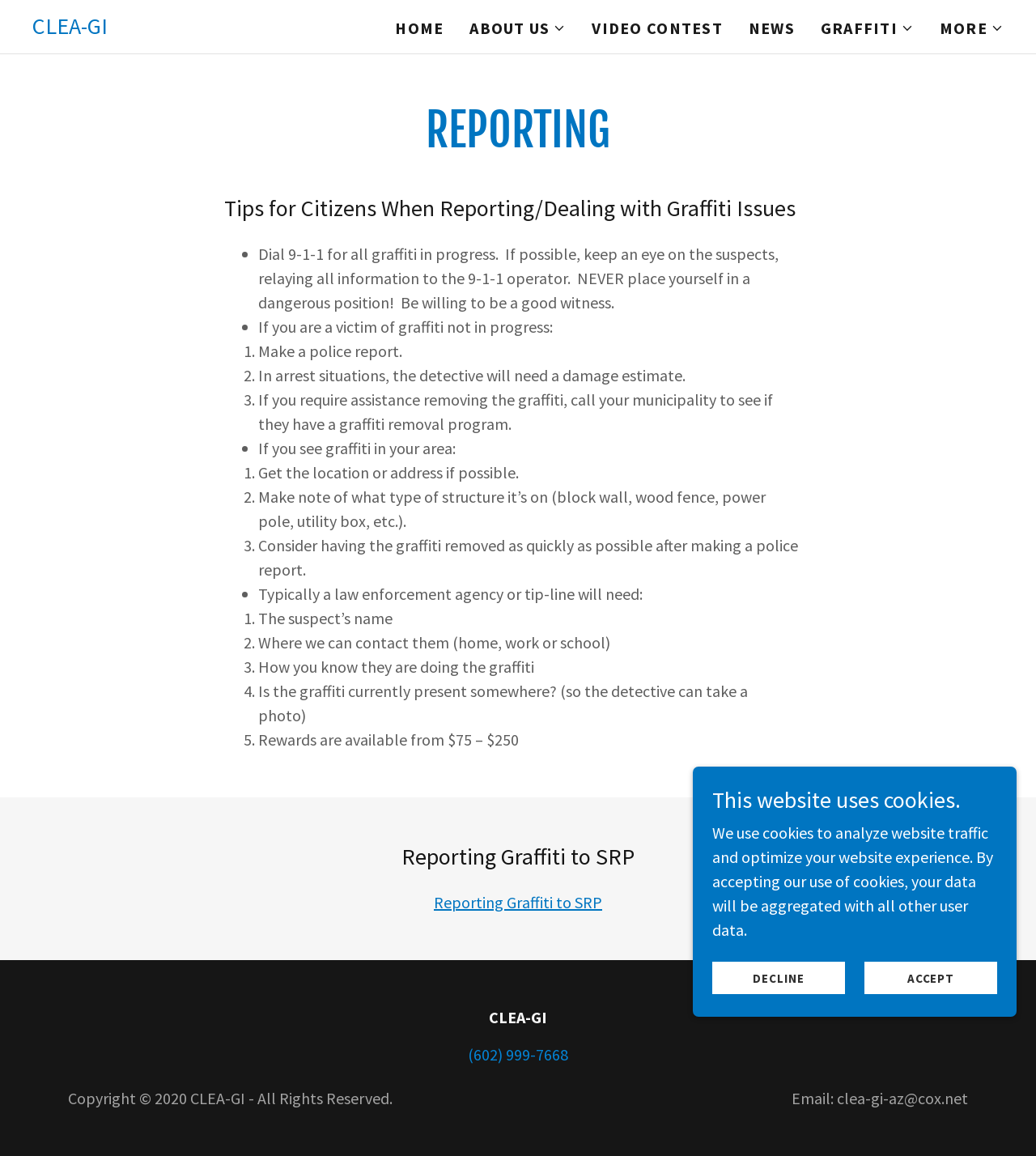Locate the bounding box coordinates of the clickable area needed to fulfill the instruction: "Call (602) 999-7668".

[0.452, 0.903, 0.548, 0.921]